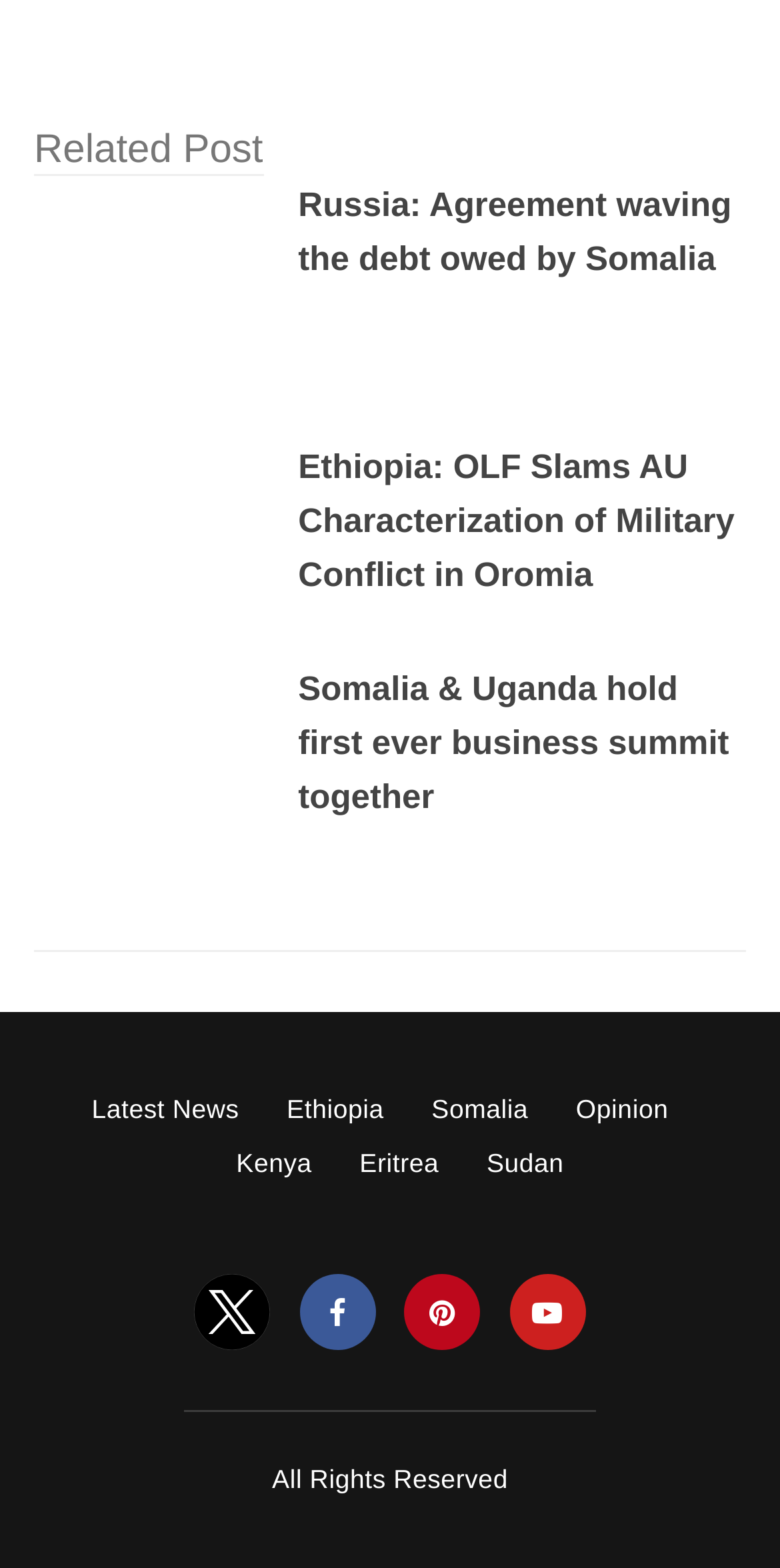What is the purpose of the links at the bottom of the page?
Respond with a short answer, either a single word or a phrase, based on the image.

Navigation